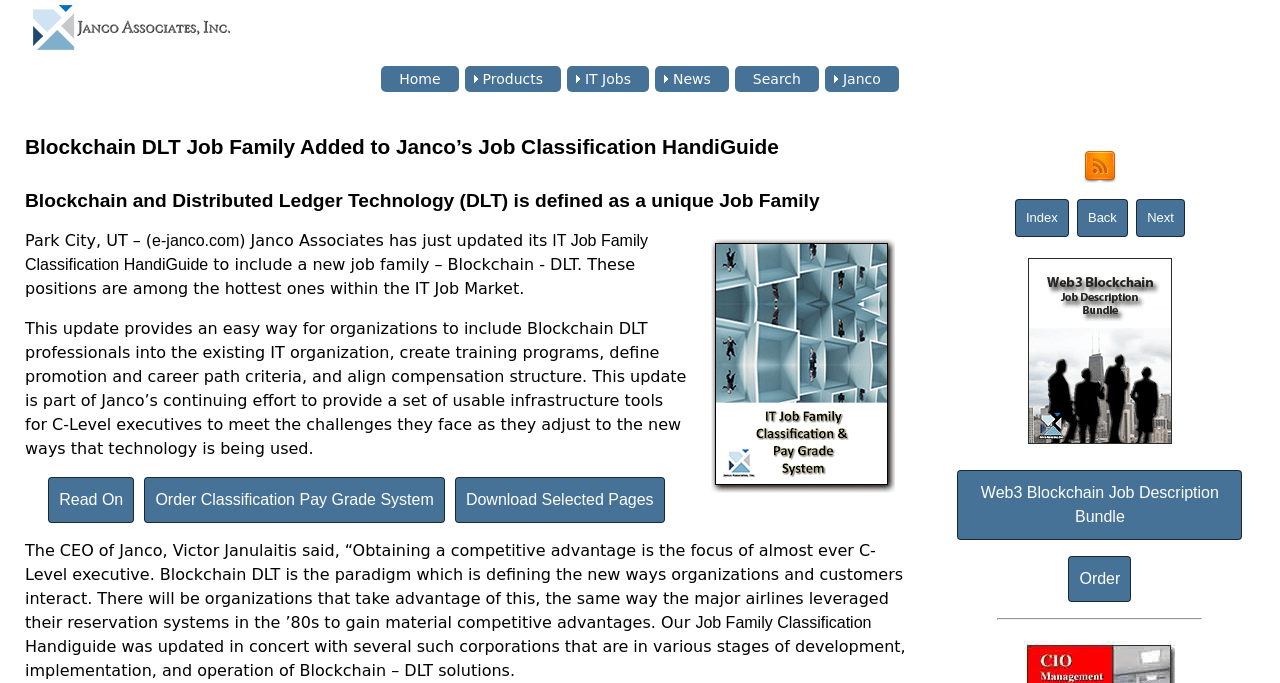Please find the bounding box coordinates of the element that you should click to achieve the following instruction: "Read more about the 'IT Job Family Classification HandiGuide'". The coordinates should be presented as four float numbers between 0 and 1: [left, top, right, bottom].

[0.02, 0.34, 0.506, 0.4]